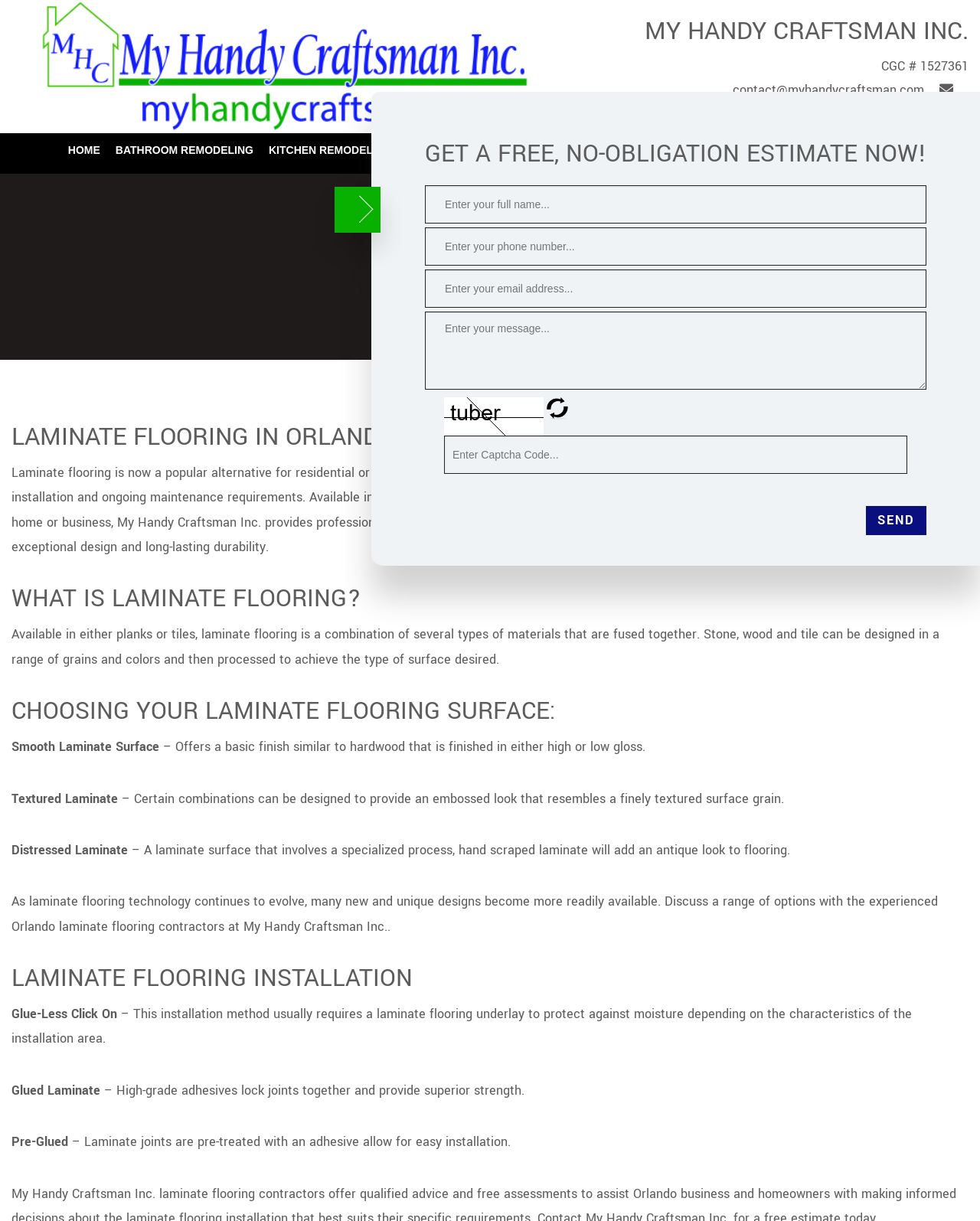Locate the bounding box of the UI element based on this description: "Gallery". Provide four float numbers between 0 and 1 as [left, top, right, bottom].

[0.843, 0.109, 0.911, 0.137]